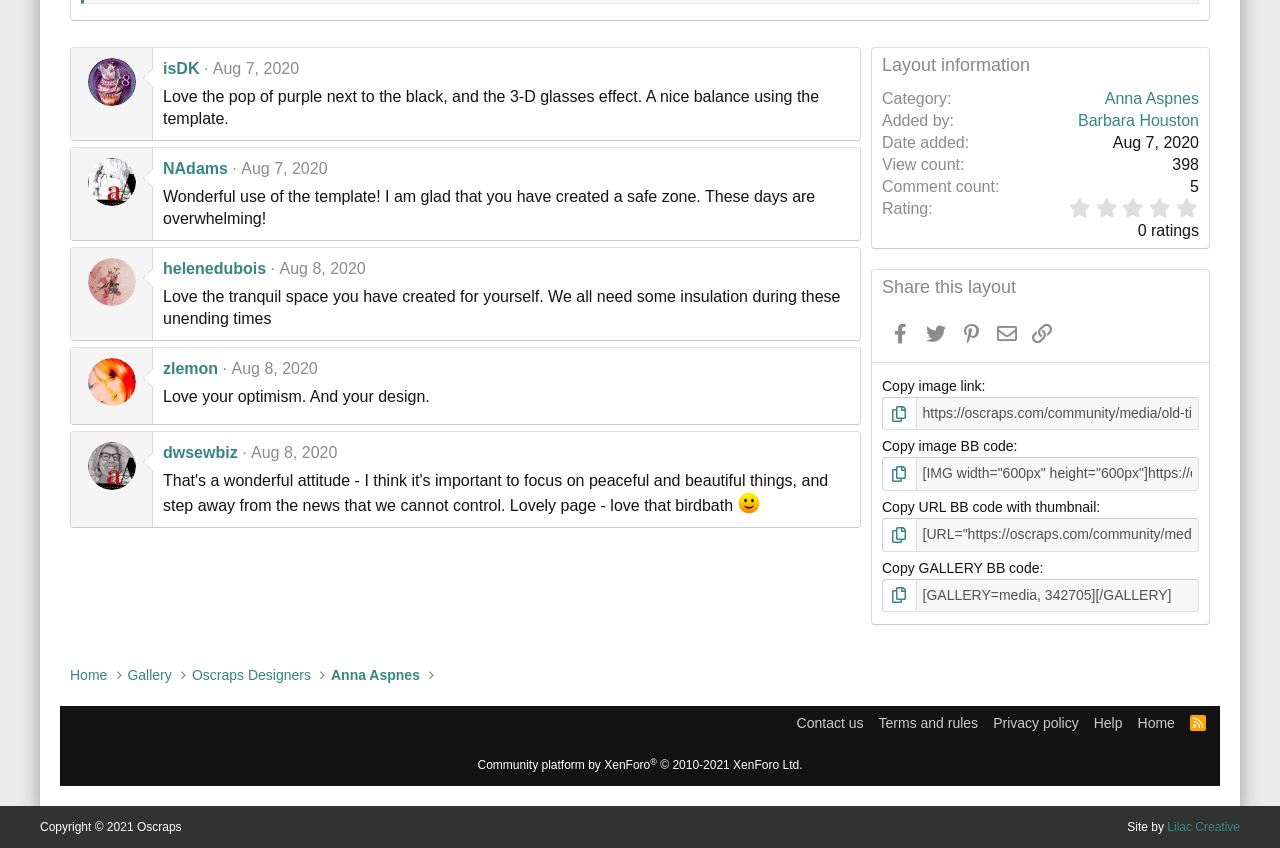Identify the bounding box coordinates of the section that should be clicked to achieve the task described: "Read the comment by NAdams".

[0.127, 0.186, 0.664, 0.212]